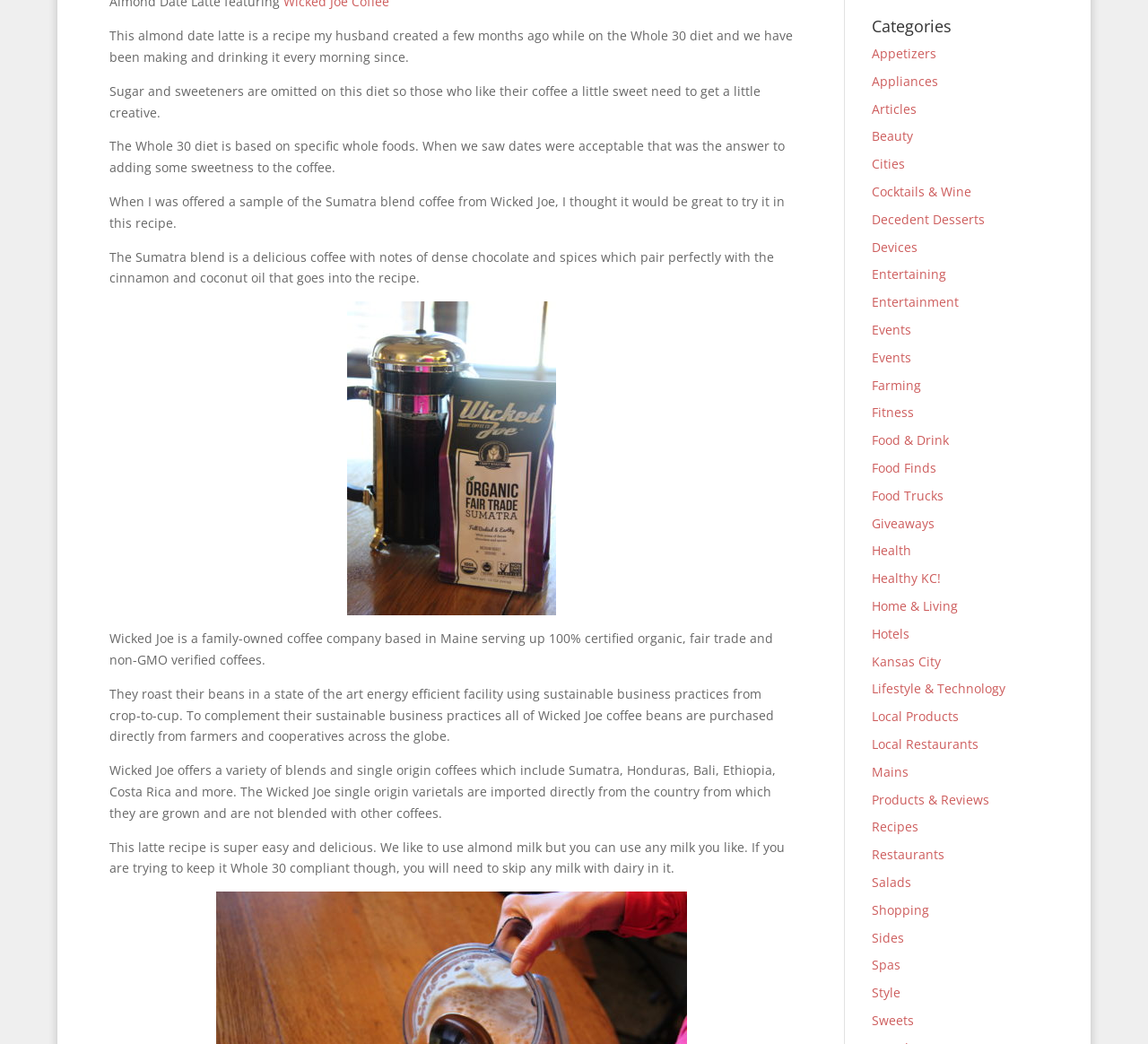Please provide a comprehensive answer to the question below using the information from the image: What is the name of the company that provides the coffee beans?

The answer can be found in the fourth paragraph of the webpage, where it is mentioned that Wicked Joe is a family-owned coffee company based in Maine.